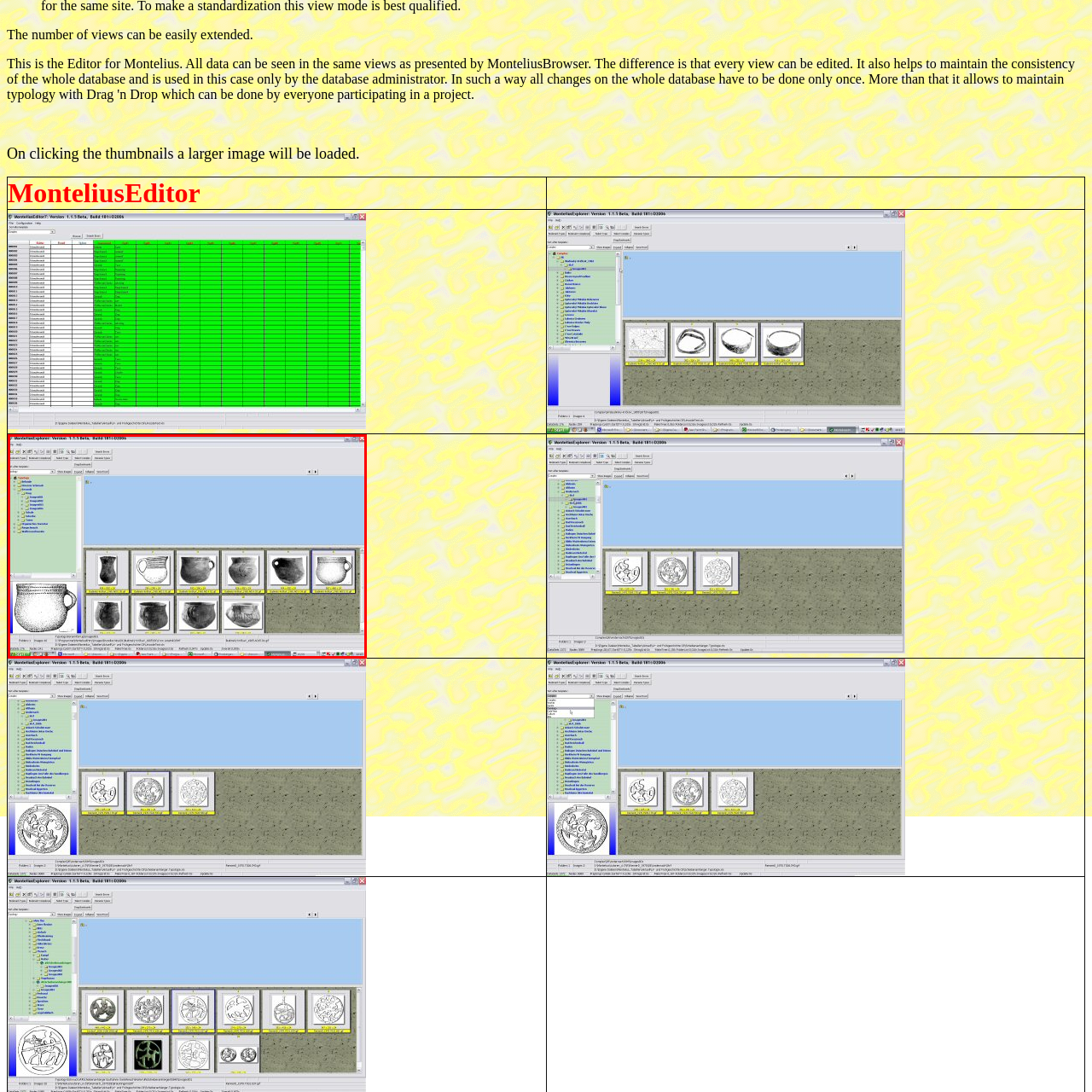Review the image segment marked with the grey border and deliver a thorough answer to the following question, based on the visual information provided: 
How are the ceramic artifacts arranged in the grid?

The thumbnails of the various ceramic artifacts are arranged in a grid, with each row containing the same number of artifacts, and each artifact is well-defined with corresponding labels for identification, making it easy to navigate and compare the different pieces.